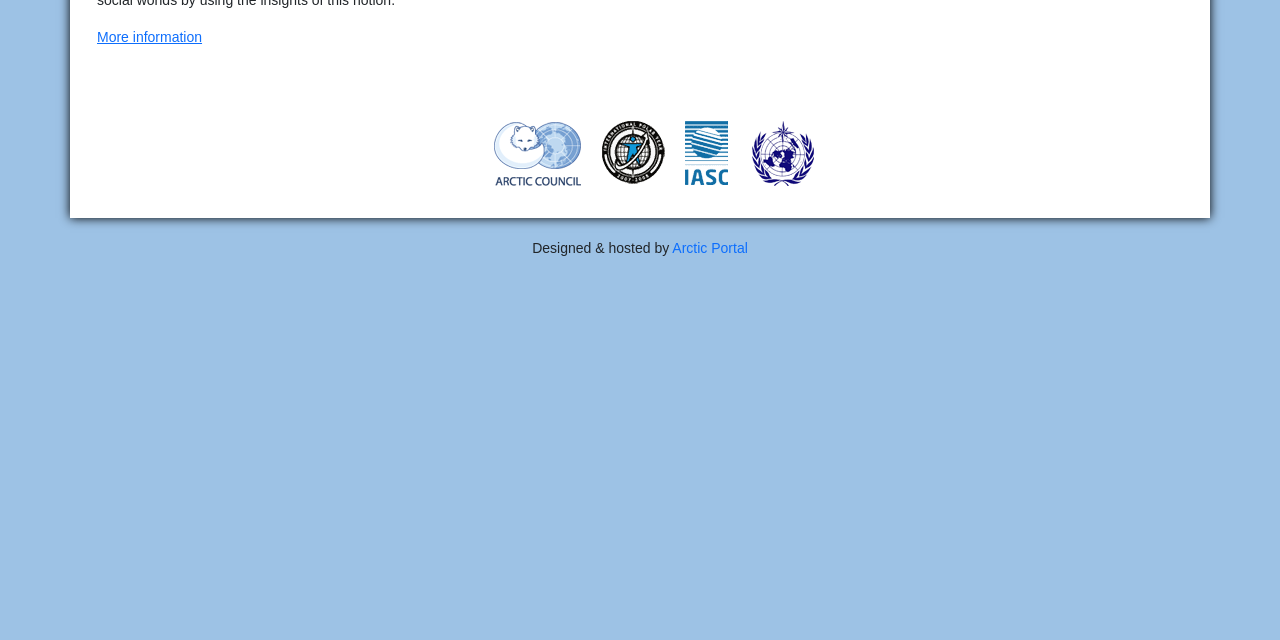Provide the bounding box coordinates of the HTML element this sentence describes: "Arctic Portal". The bounding box coordinates consist of four float numbers between 0 and 1, i.e., [left, top, right, bottom].

[0.525, 0.375, 0.584, 0.4]